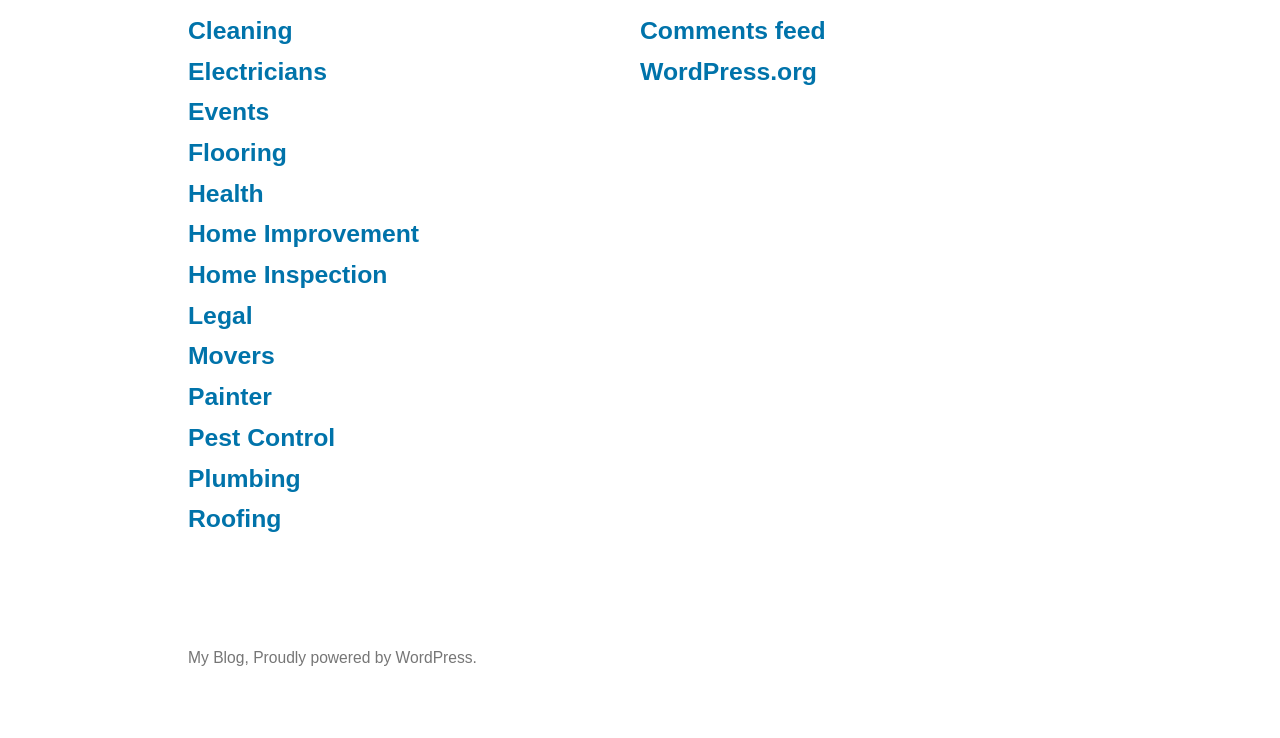What is the purpose of the links on the top of the webpage?
Please answer the question with a single word or phrase, referencing the image.

To navigate to related services